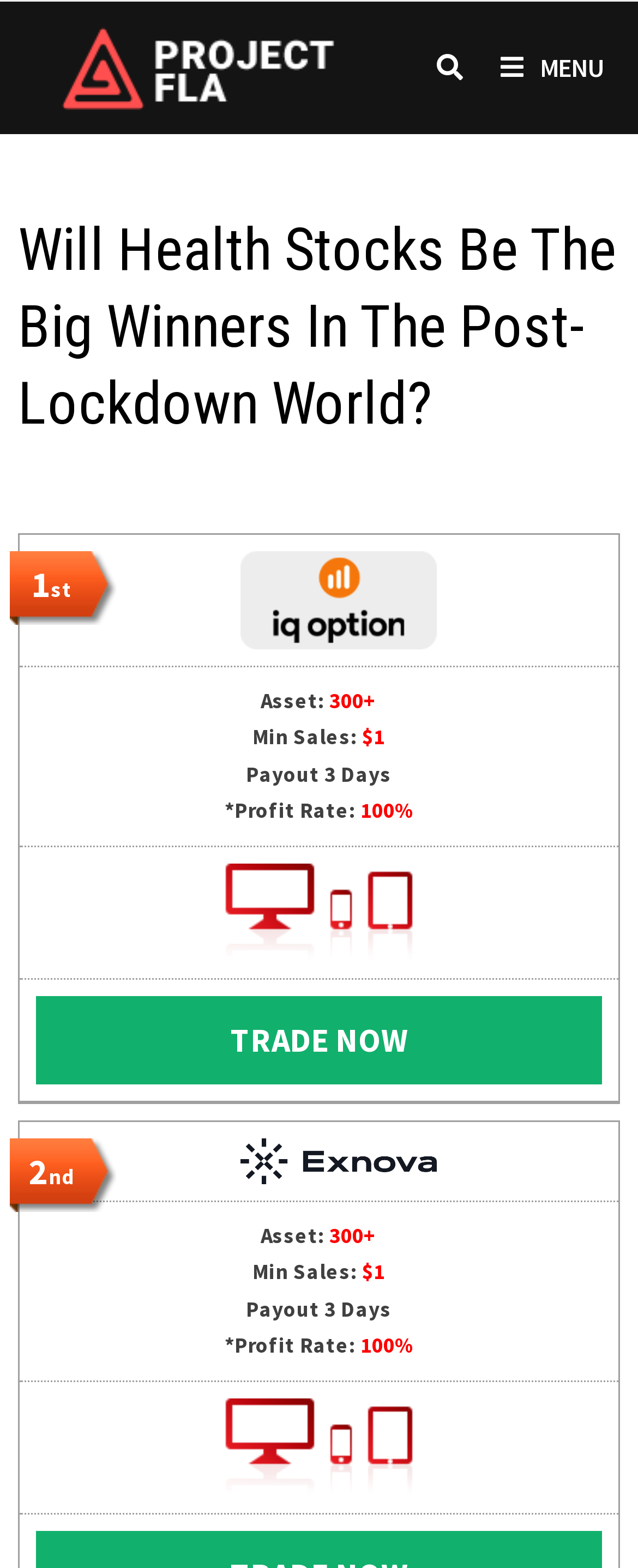How many images are in the first grid cell? From the image, respond with a single word or brief phrase.

1